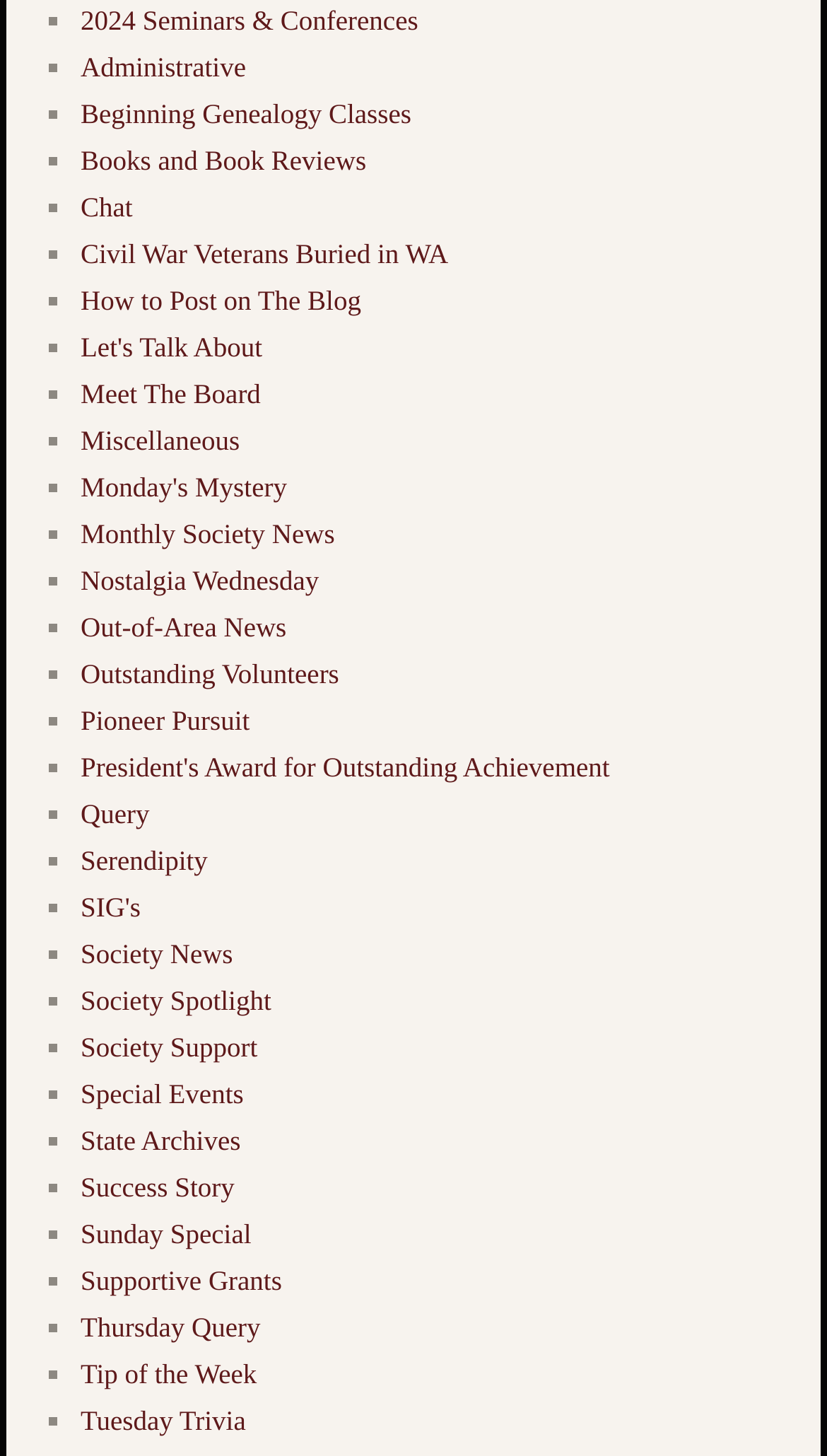Provide the bounding box coordinates for the specified HTML element described in this description: "Let's Talk About". The coordinates should be four float numbers ranging from 0 to 1, in the format [left, top, right, bottom].

[0.097, 0.227, 0.317, 0.249]